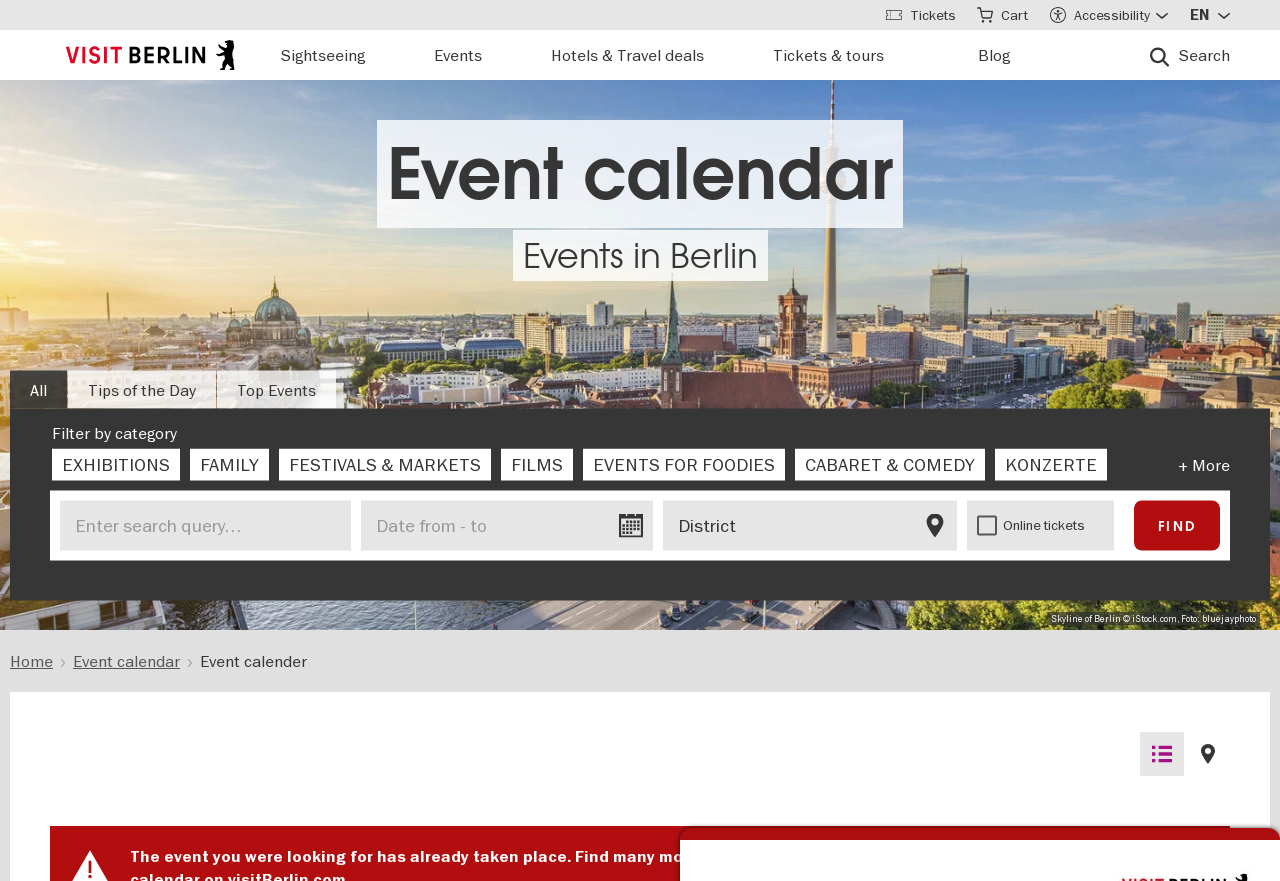What is the default search query input field placeholder?
Based on the screenshot, respond with a single word or phrase.

Enter search query…